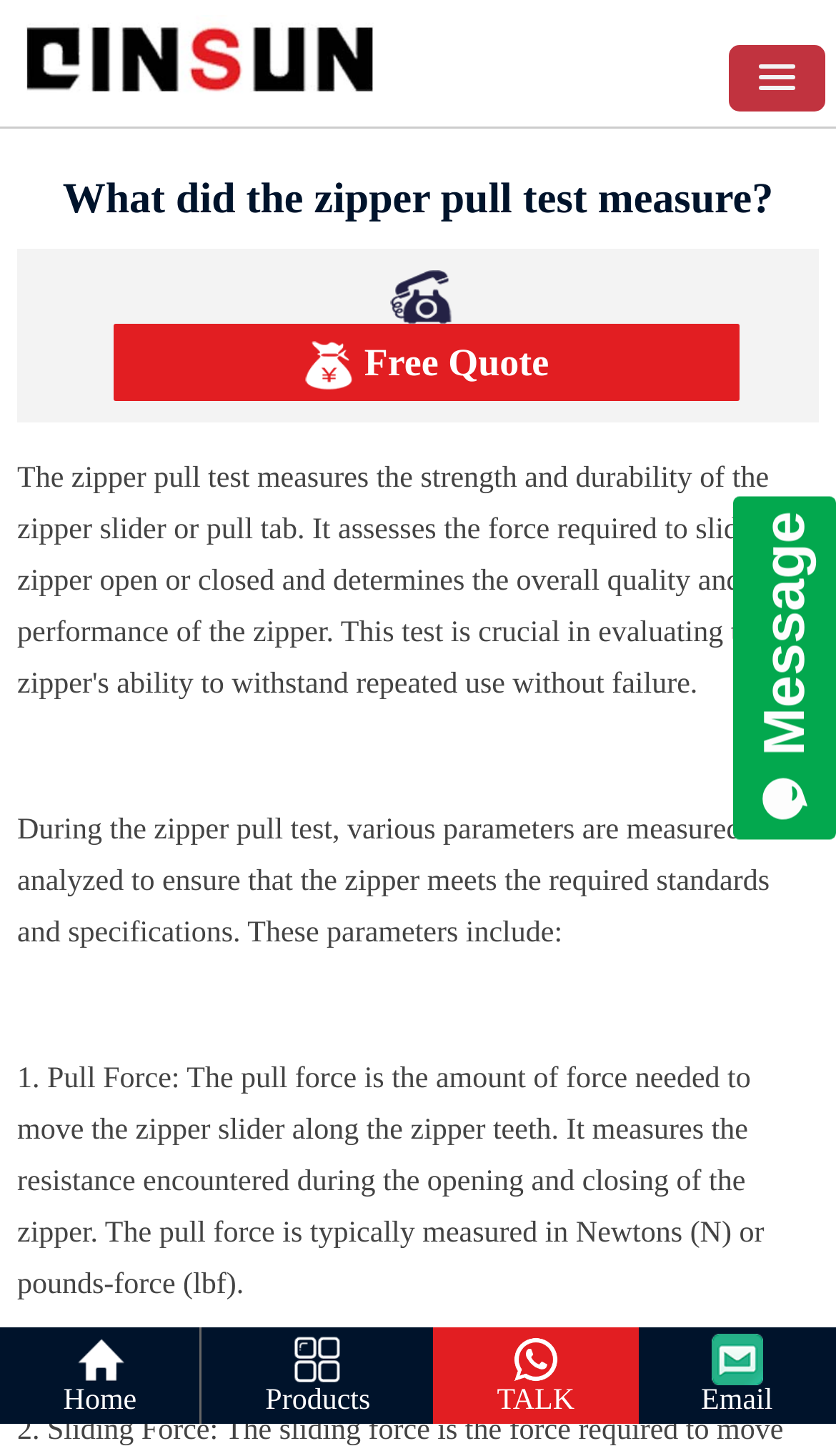Detail the webpage's structure and highlights in your description.

The webpage is about the zipper pull test, which measures the strength and durability of the zipper slider or pull tab. At the top, there is a heading that asks "What did the zipper pull test measure?" Next to the heading, there is a small image. Below the heading, there is a link to "Free Quote" with a small image beside it. 

The main content of the webpage starts with a paragraph of text that explains the parameters measured during the zipper pull test to ensure the zipper meets required standards and specifications. Below this paragraph, there is a list of parameters, with the first one being "Pull Force", which is the amount of force needed to move the zipper slider along the zipper teeth. 

At the bottom of the webpage, there are four links: "Products Home", "Products Products", "TELL TALK", and "Email". Each link has a small image beside it. On the right side of the webpage, there is a chat widget iframe.